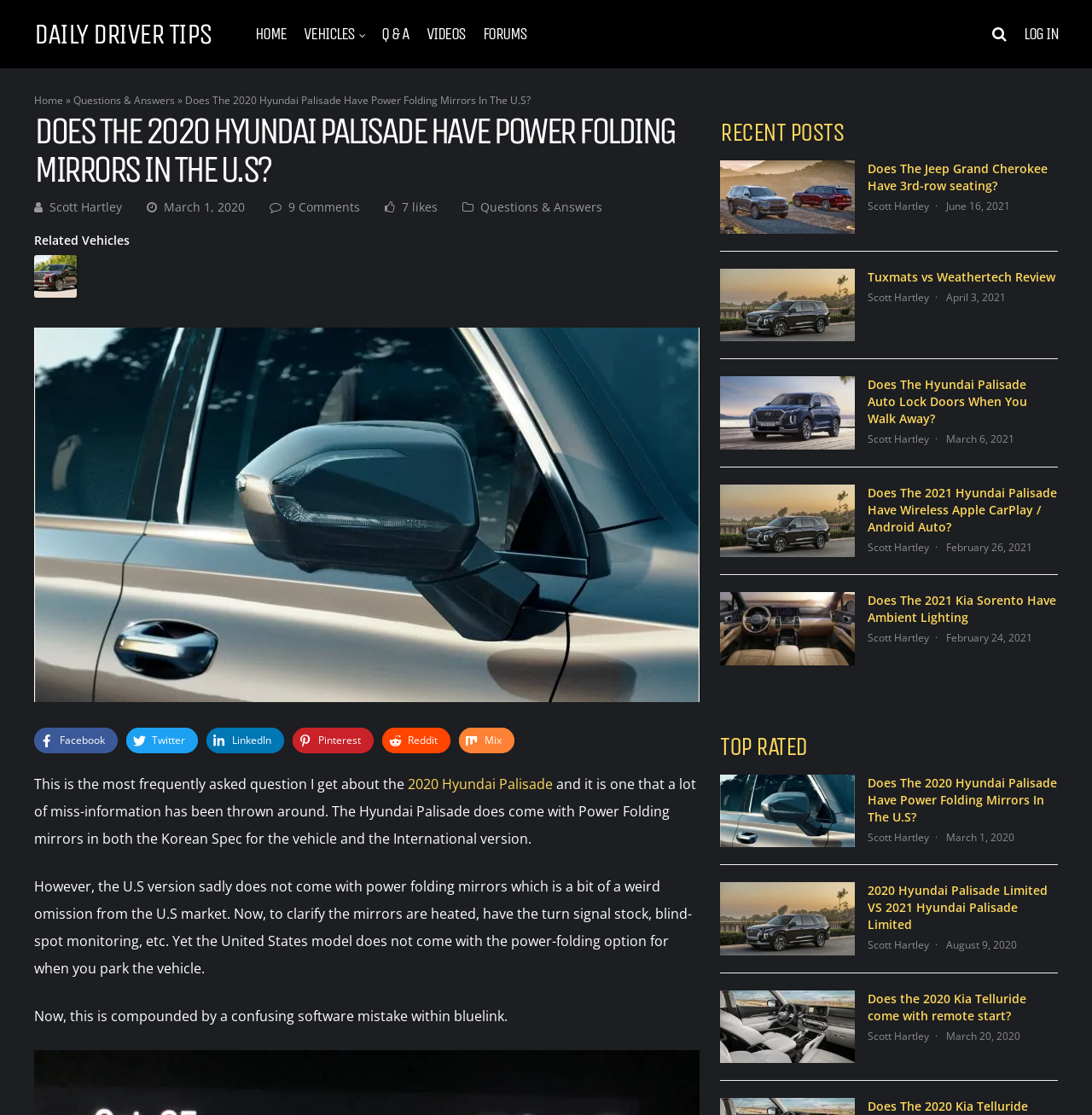Locate the UI element described as follows: "Scott Hartley". Return the bounding box coordinates as four float numbers between 0 and 1 in the order [left, top, right, bottom].

[0.795, 0.484, 0.851, 0.497]